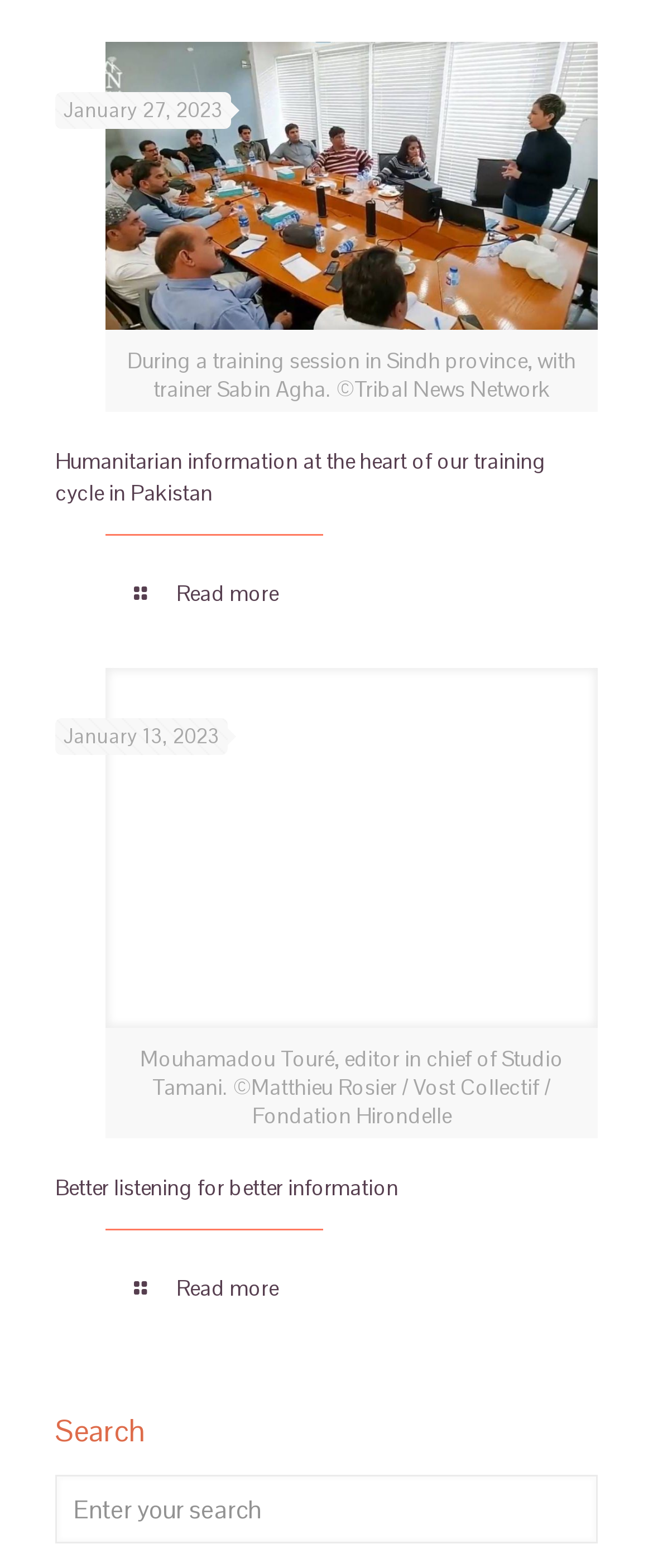Provide a one-word or one-phrase answer to the question:
How many articles are on the webpage?

2